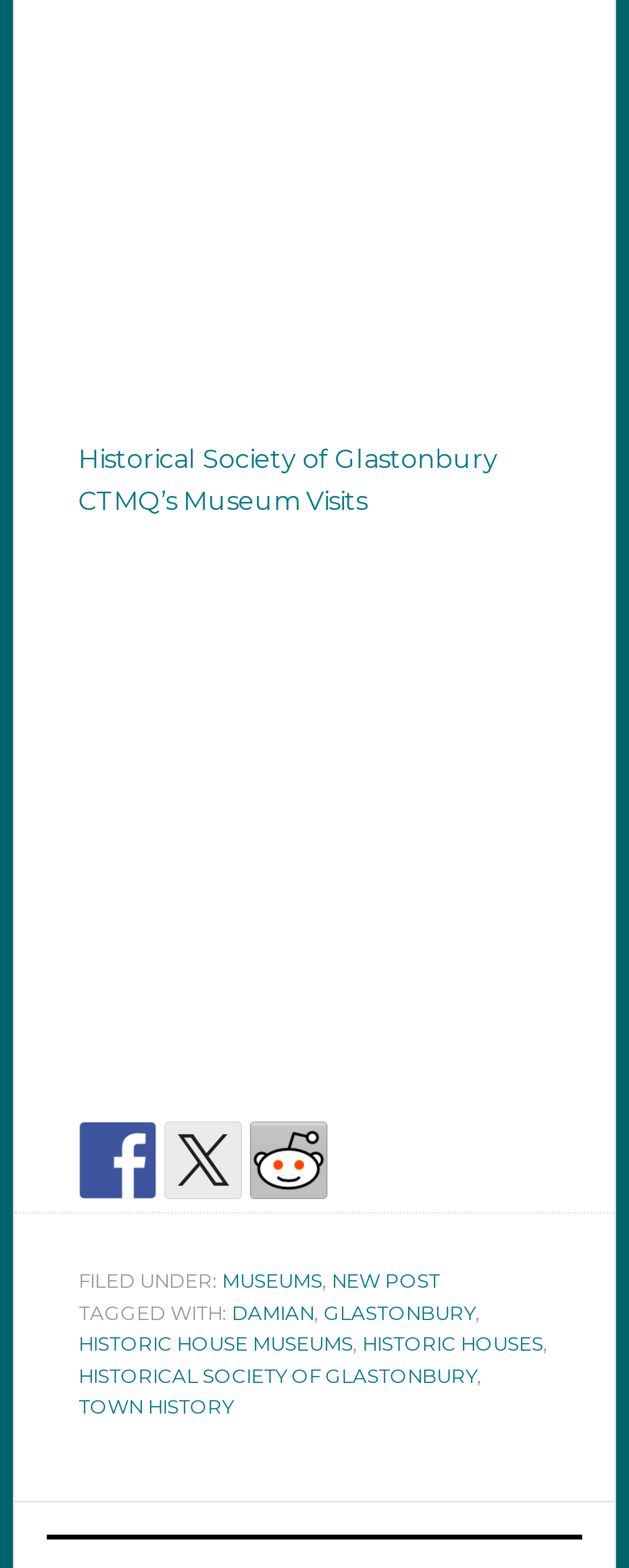Please specify the coordinates of the bounding box for the element that should be clicked to carry out this instruction: "view posts tagged with Glastonbury". The coordinates must be four float numbers between 0 and 1, formatted as [left, top, right, bottom].

[0.515, 0.829, 0.756, 0.845]